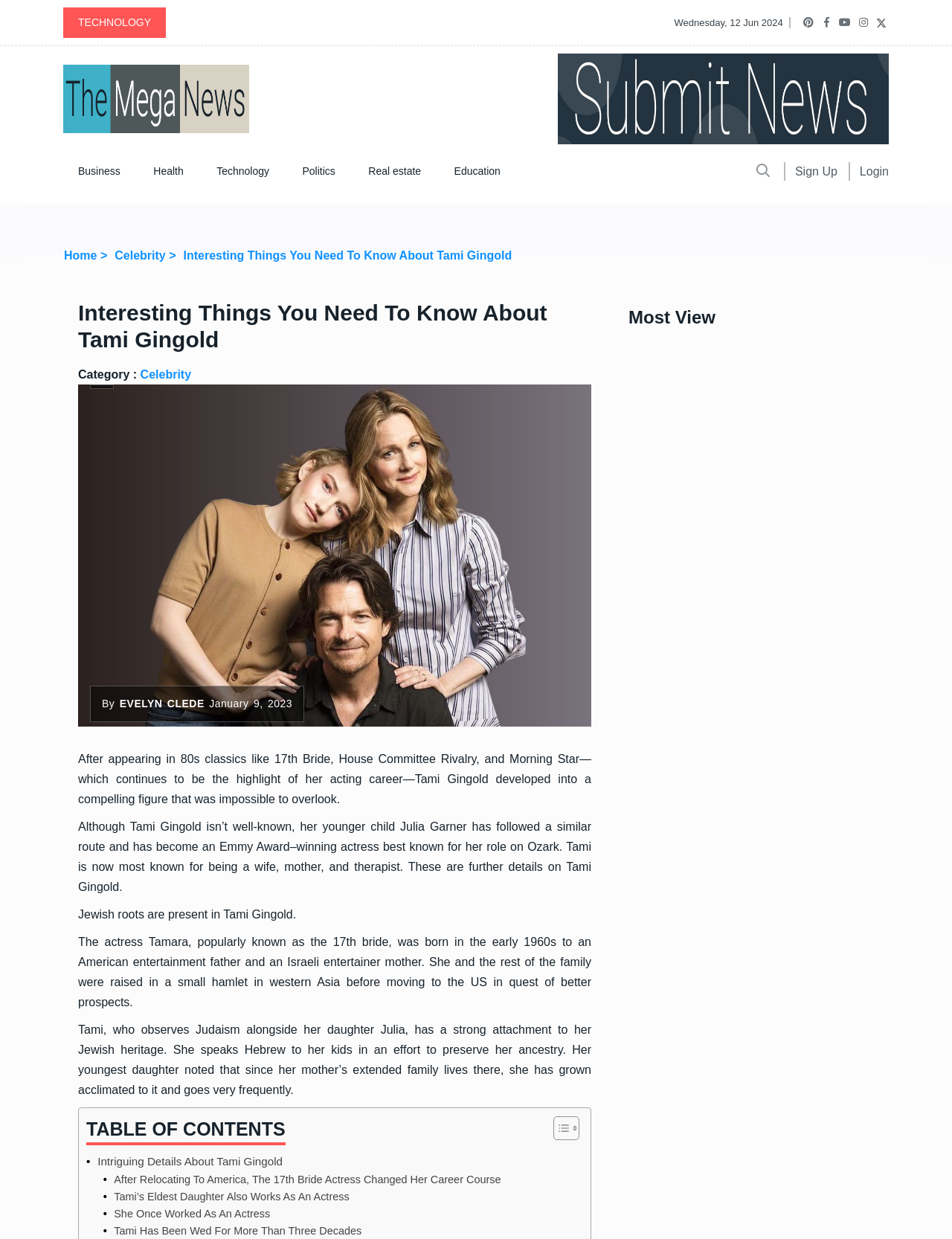Locate the UI element described by Business and provide its bounding box coordinates. Use the format (top-left x, top-left y, bottom-right x, bottom-right y) with all values as floating point numbers between 0 and 1.

[0.066, 0.122, 0.142, 0.154]